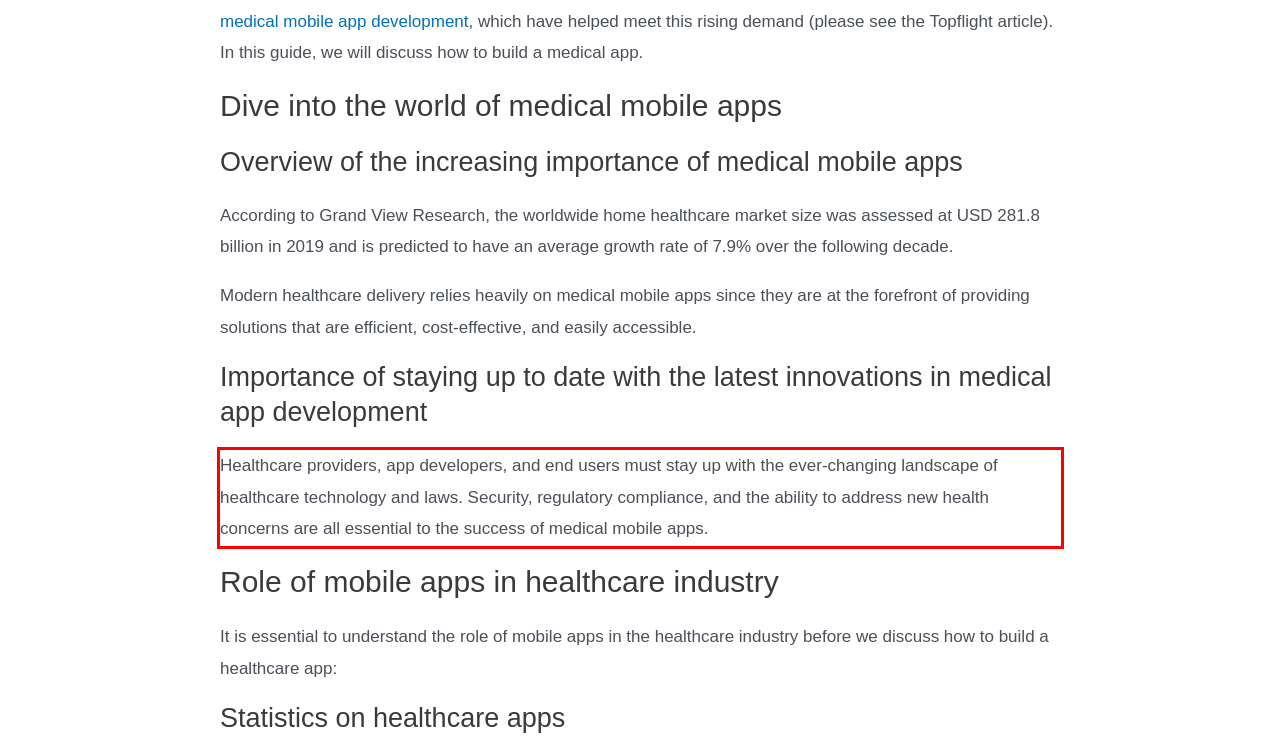Given a screenshot of a webpage containing a red rectangle bounding box, extract and provide the text content found within the red bounding box.

Healthcare providers, app developers, and end users must stay up with the ever-changing landscape of healthcare technology and laws. Security, regulatory compliance, and the ability to address new health concerns are all essential to the success of medical mobile apps.